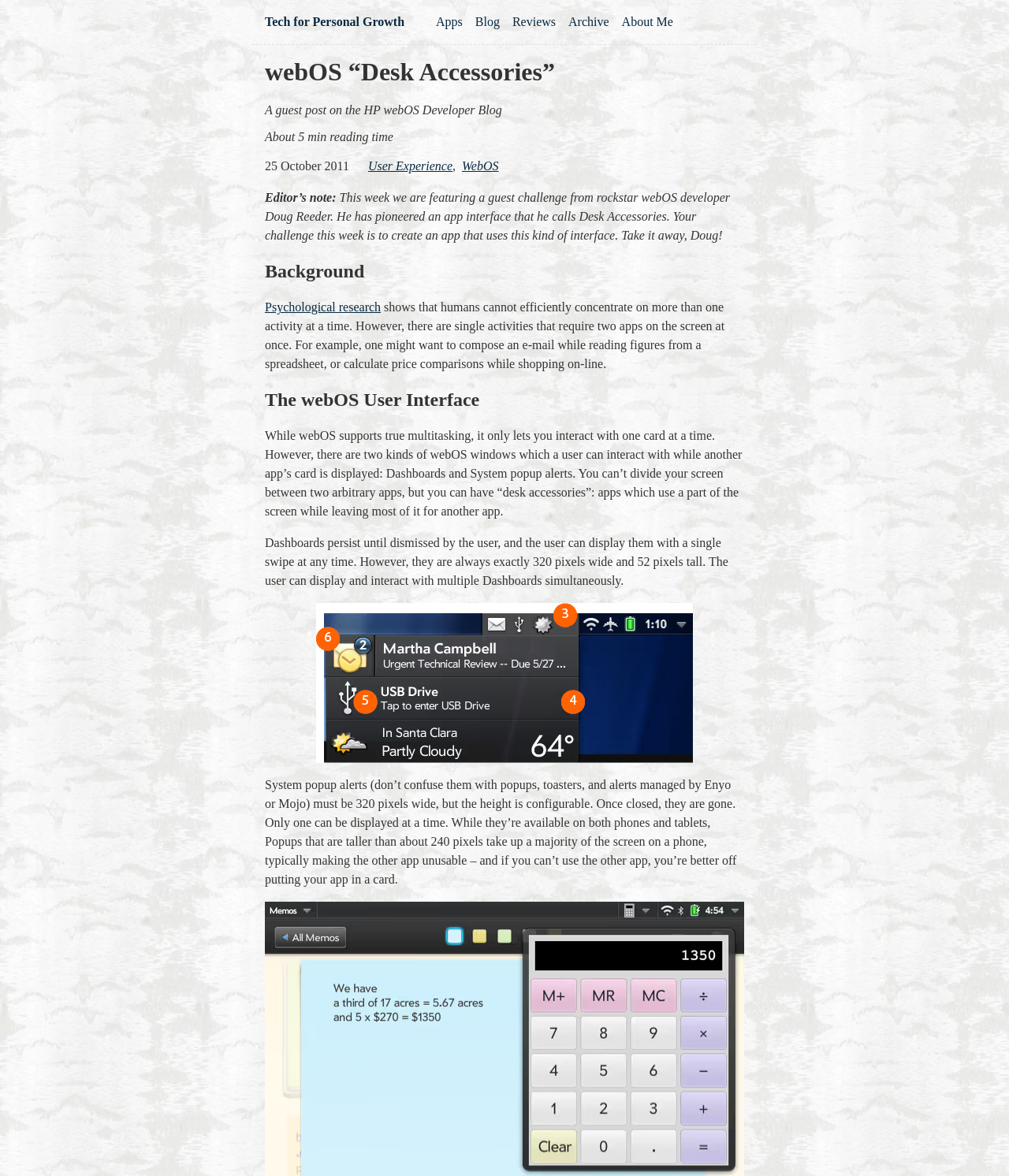Provide a brief response using a word or short phrase to this question:
What is the estimated reading time of the blog post?

About 5 min